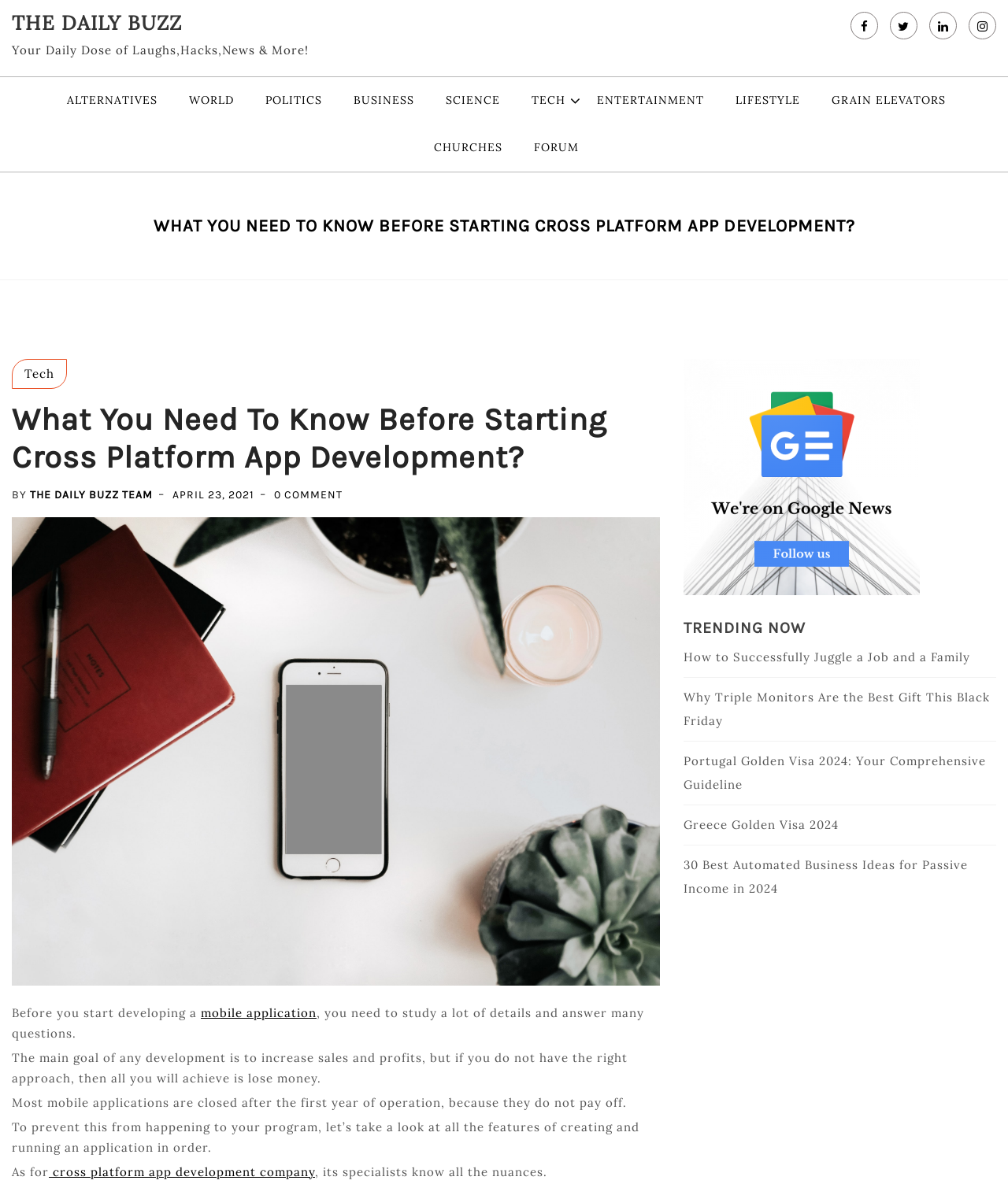Using the provided element description "mobile application", determine the bounding box coordinates of the UI element.

[0.199, 0.849, 0.314, 0.862]